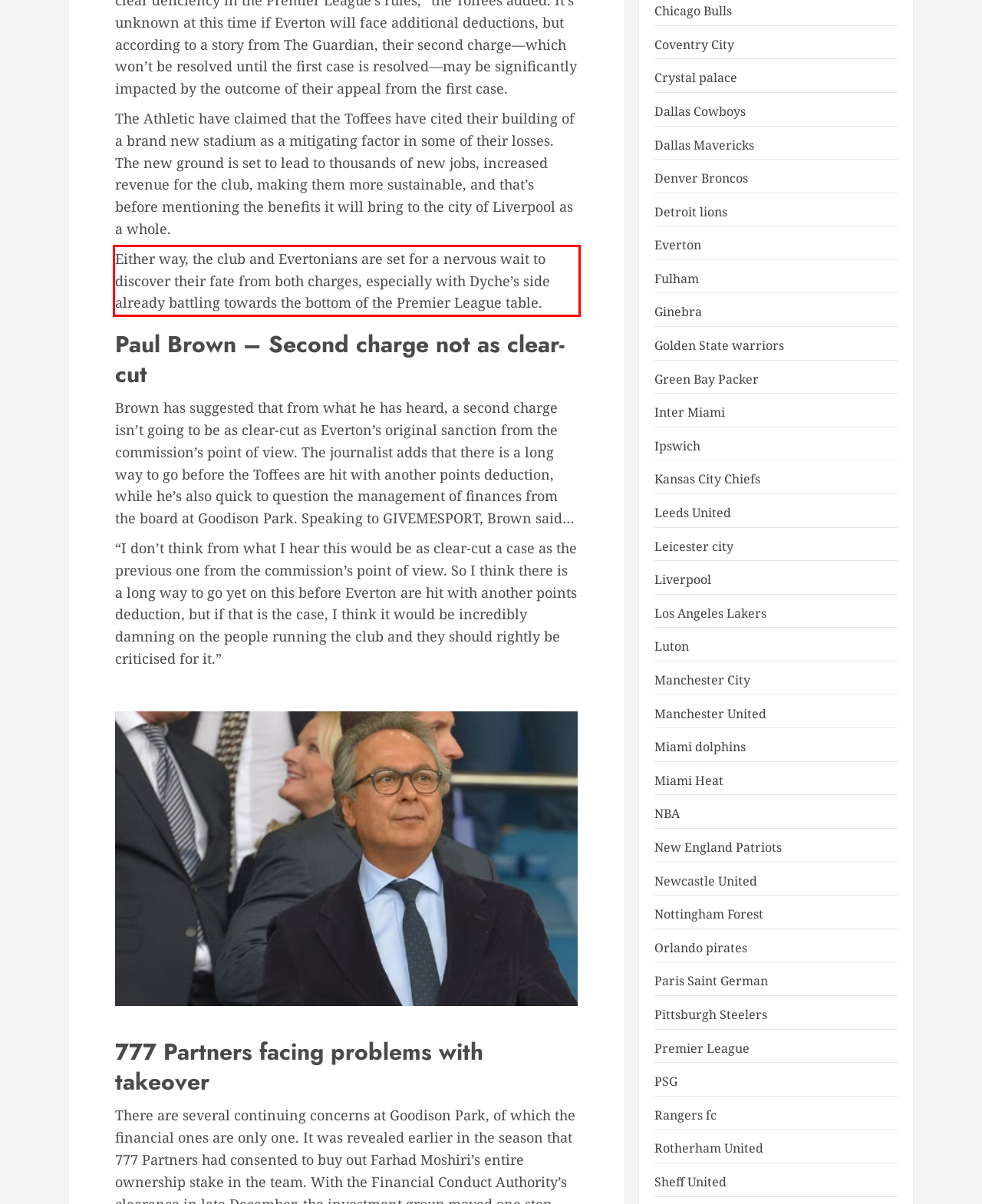Please examine the screenshot of the webpage and read the text present within the red rectangle bounding box.

Either way, the club and Evertonians are set for a nervous wait to discover their fate from both charges, especially with Dyche’s side already battling towards the bottom of the Premier League table.